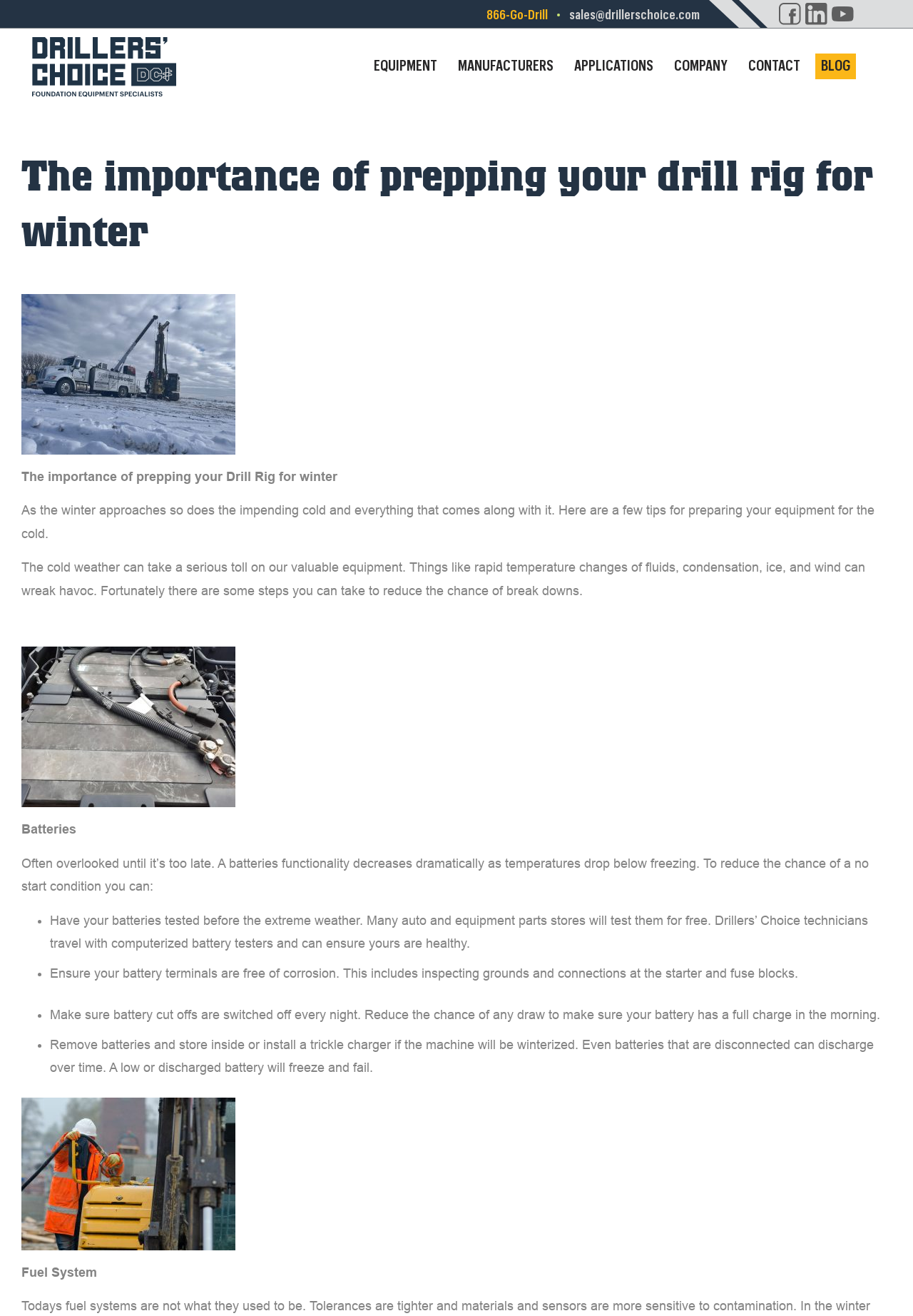Please provide a detailed answer to the question below based on the screenshot: 
What is the topic of the article on the webpage?

I read the heading and the content of the article on the webpage, and found that the topic is about preparing drill rigs for winter, including tips and advice on how to do so.